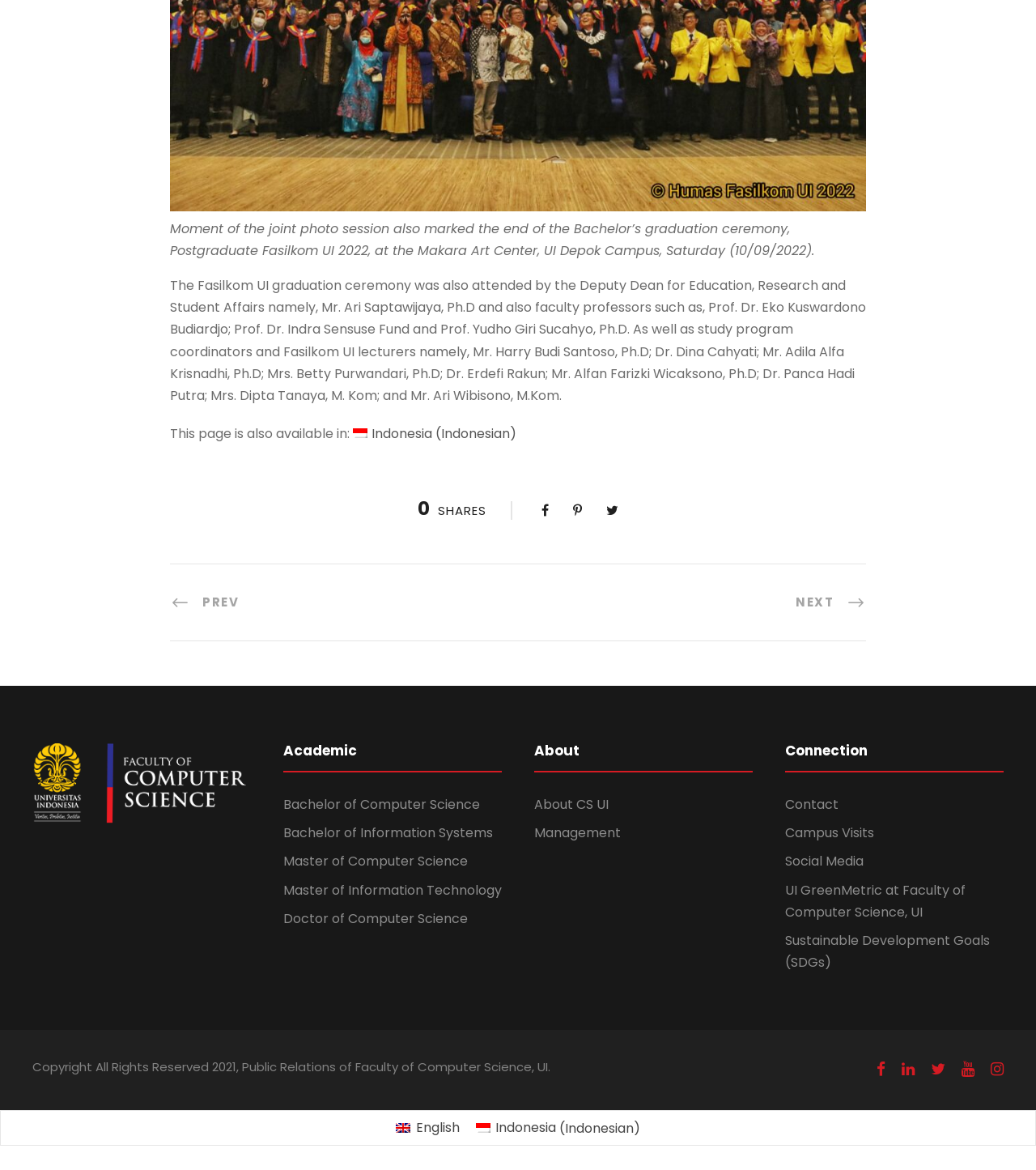Return the bounding box coordinates of the UI element that corresponds to this description: "Prev". The coordinates must be given as four float numbers in the range of 0 and 1, [left, top, right, bottom].

[0.164, 0.507, 0.23, 0.523]